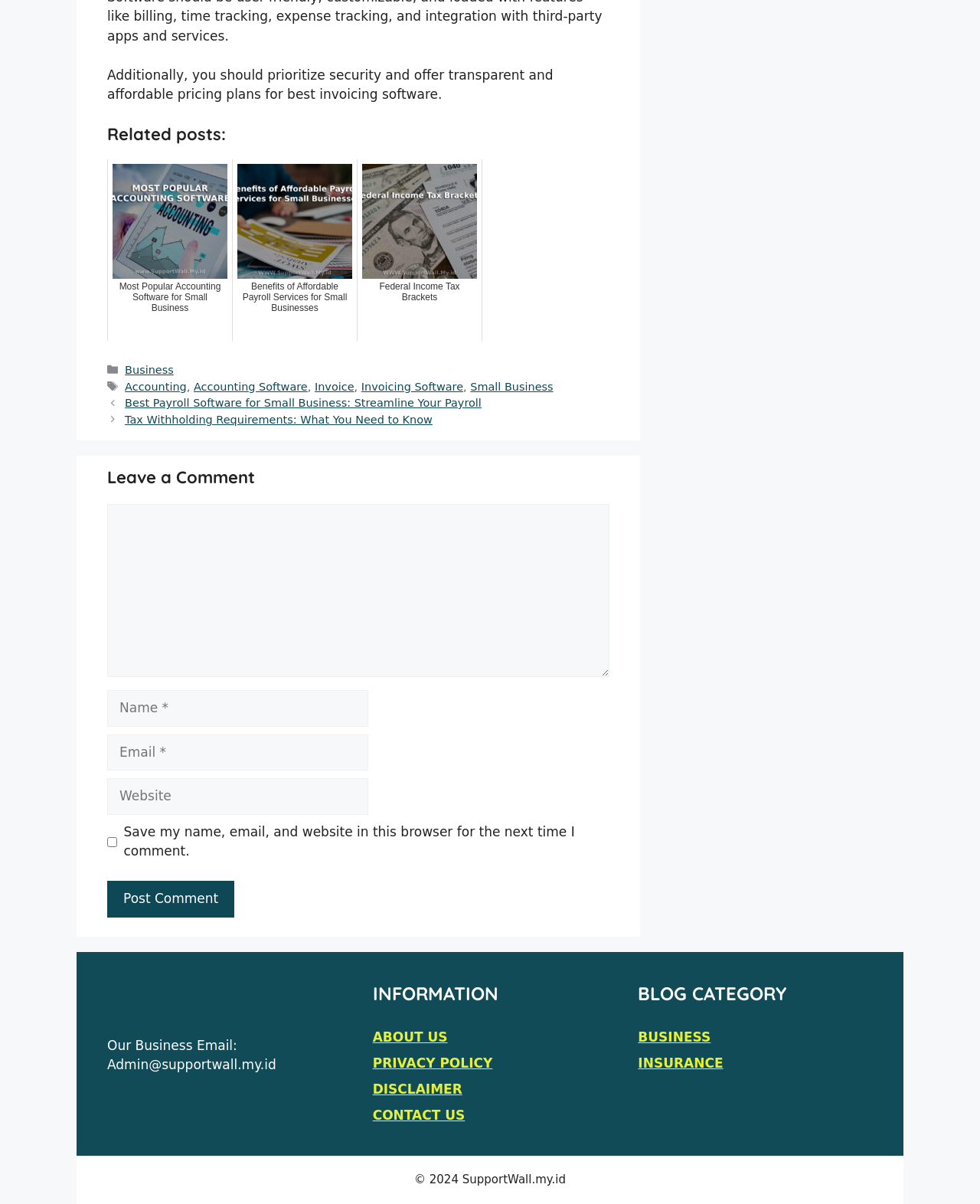Locate the bounding box coordinates of the clickable region to complete the following instruction: "Leave a comment."

[0.109, 0.388, 0.622, 0.406]